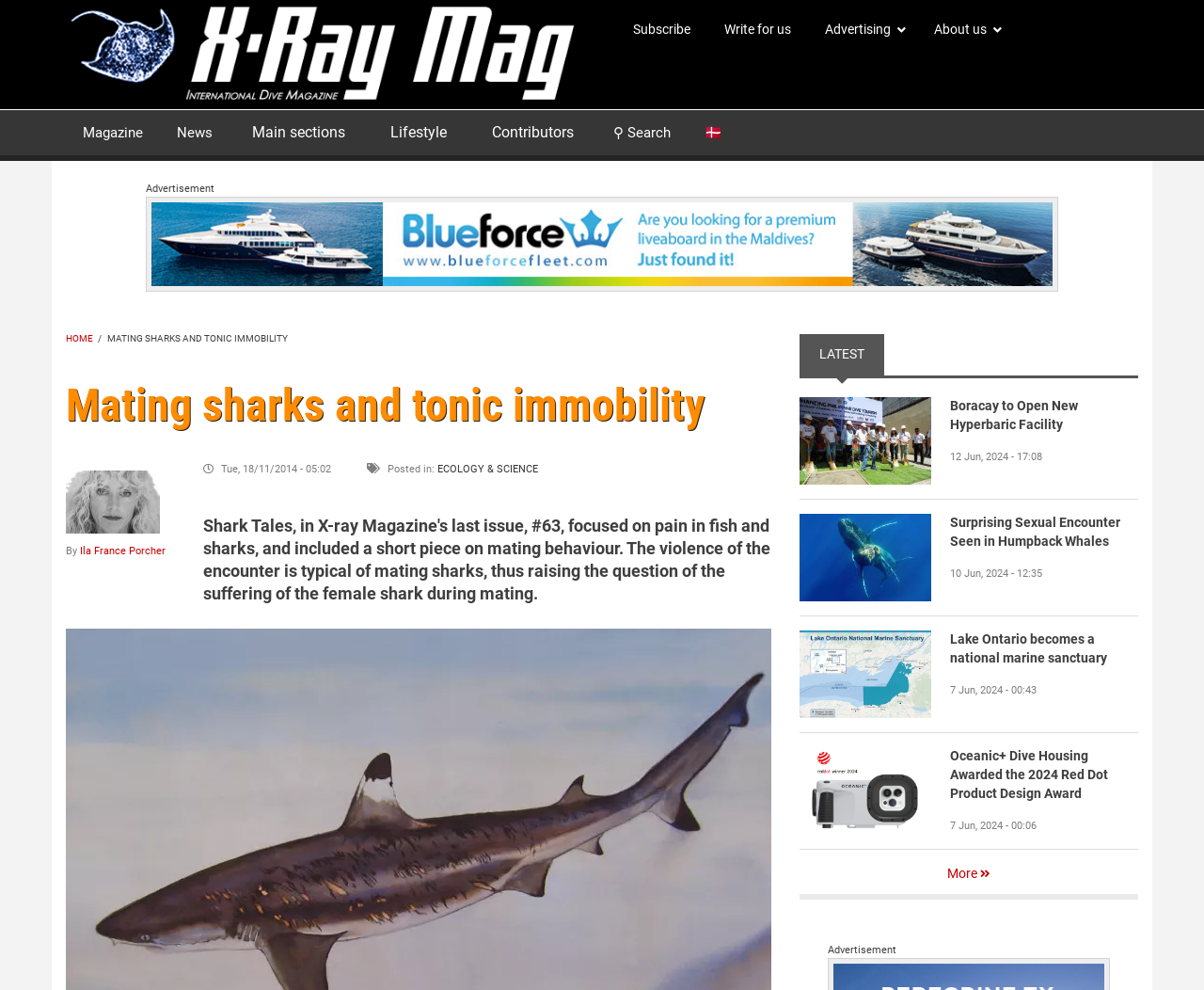Predict the bounding box coordinates of the area that should be clicked to accomplish the following instruction: "Enter your name". The bounding box coordinates should consist of four float numbers between 0 and 1, i.e., [left, top, right, bottom].

None